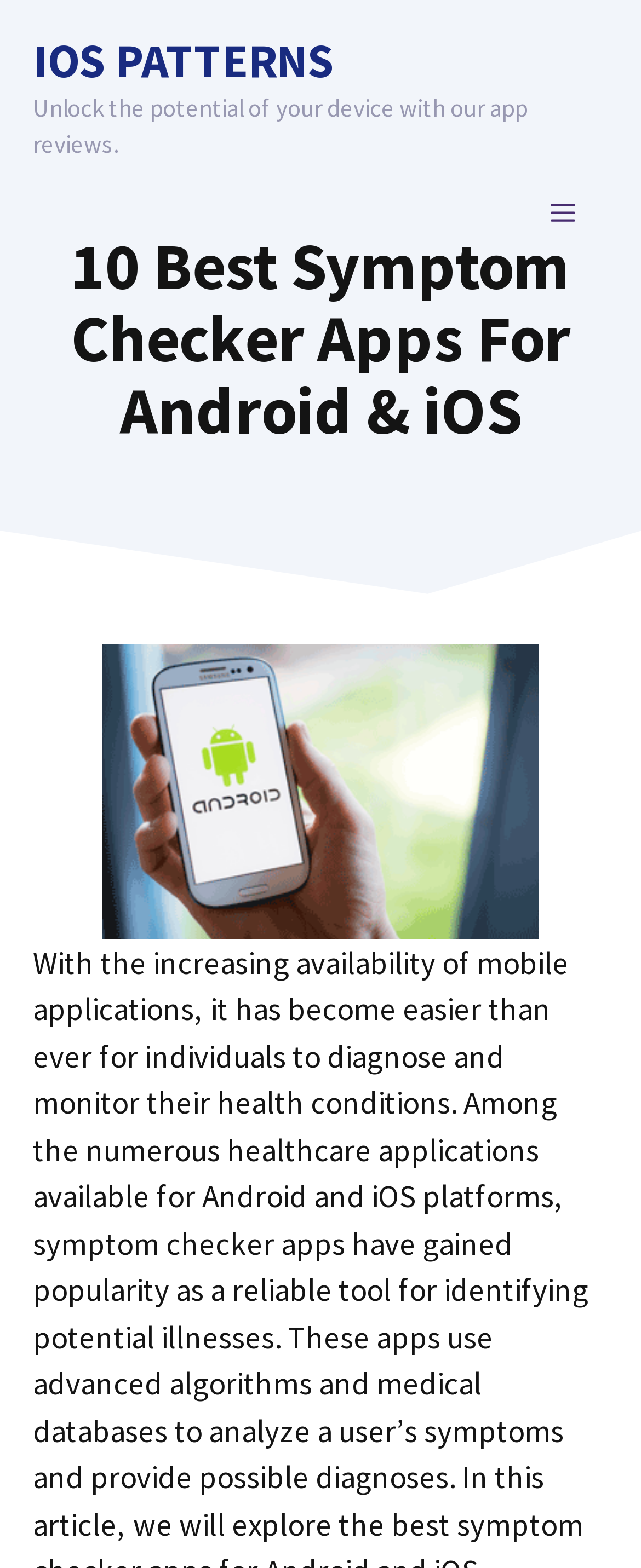Based on the image, please elaborate on the answer to the following question:
What is the platform for downloading the symptom checker apps?

The image description 'Download the Best Symptom Checker Apps For Android & iOS on the Google Store by clicking this Button' suggests that the apps can be downloaded from the Google Store.